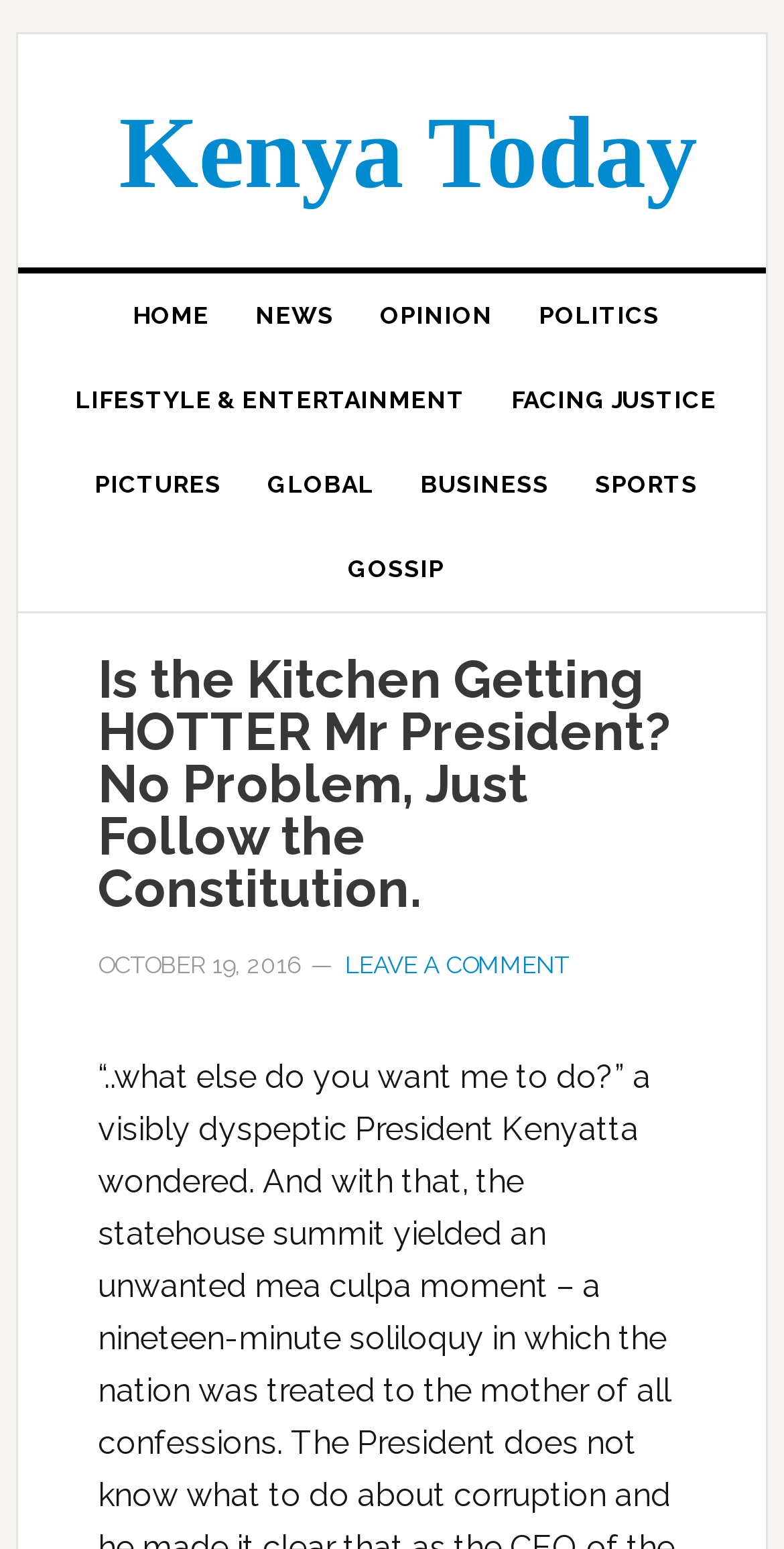Identify the bounding box for the described UI element. Provide the coordinates in (top-left x, top-left y, bottom-right x, bottom-right y) format with values ranging from 0 to 1: News

[0.295, 0.177, 0.456, 0.231]